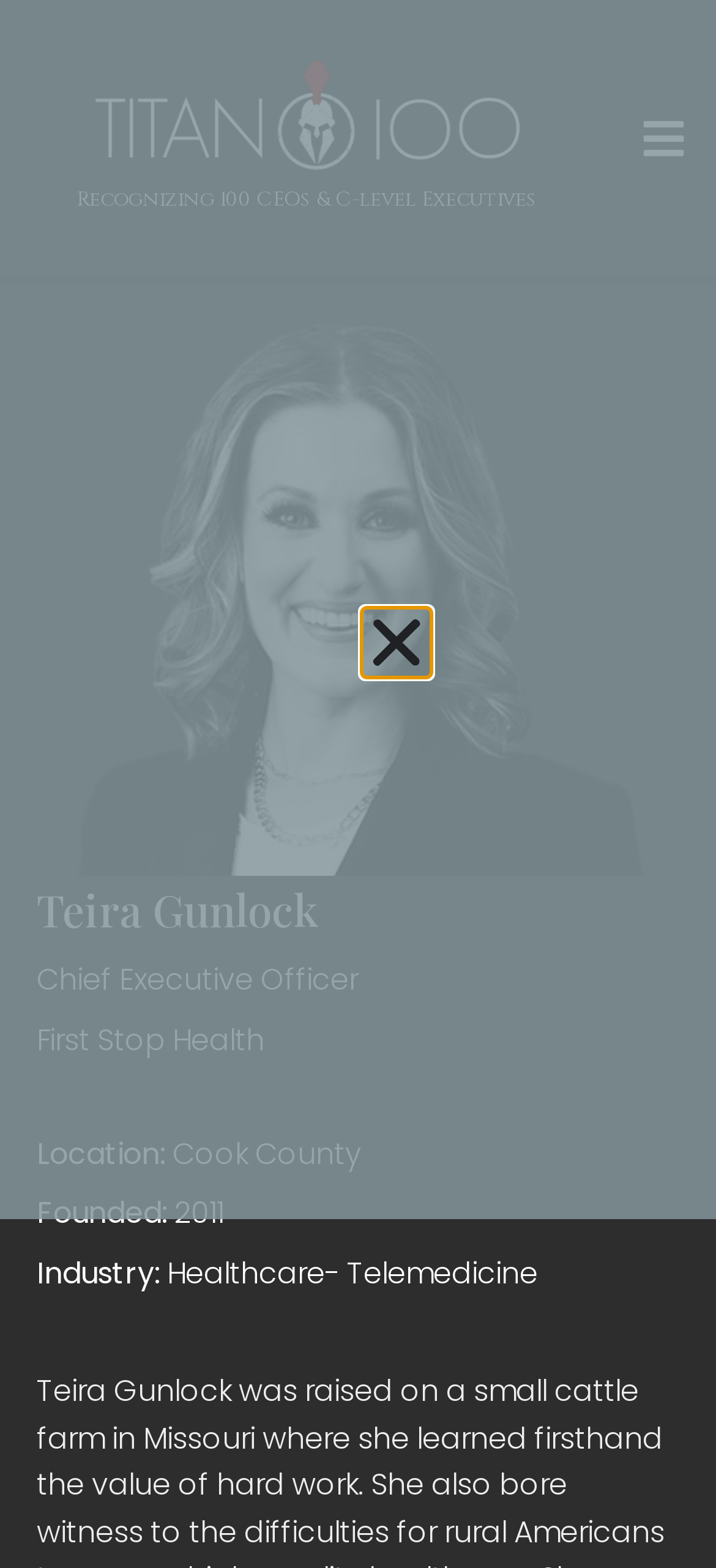Determine the bounding box coordinates for the HTML element described here: "title="Website"".

None